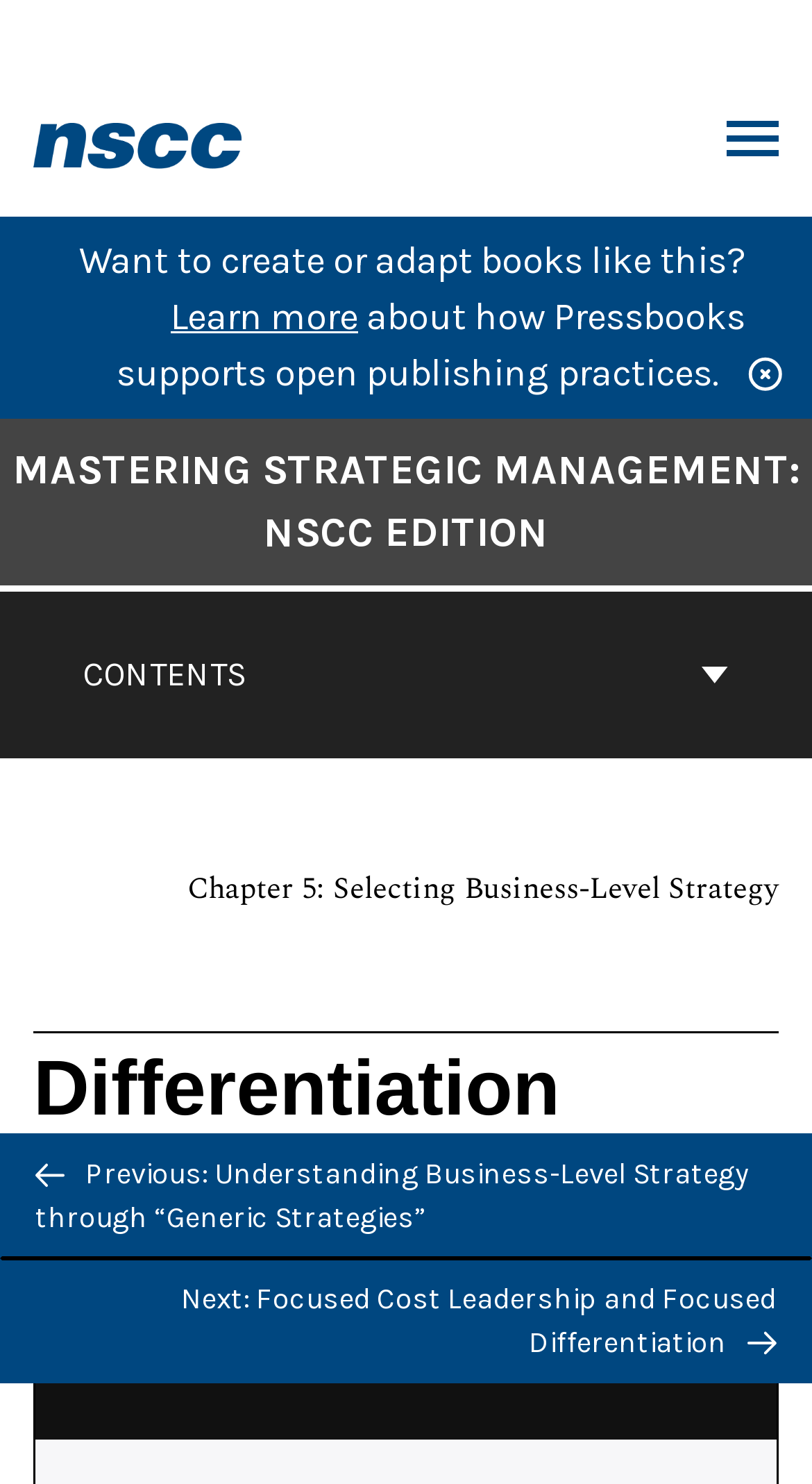What is the name of the book?
Using the information from the image, give a concise answer in one word or a short phrase.

Mastering Strategic Management: NSCC Edition